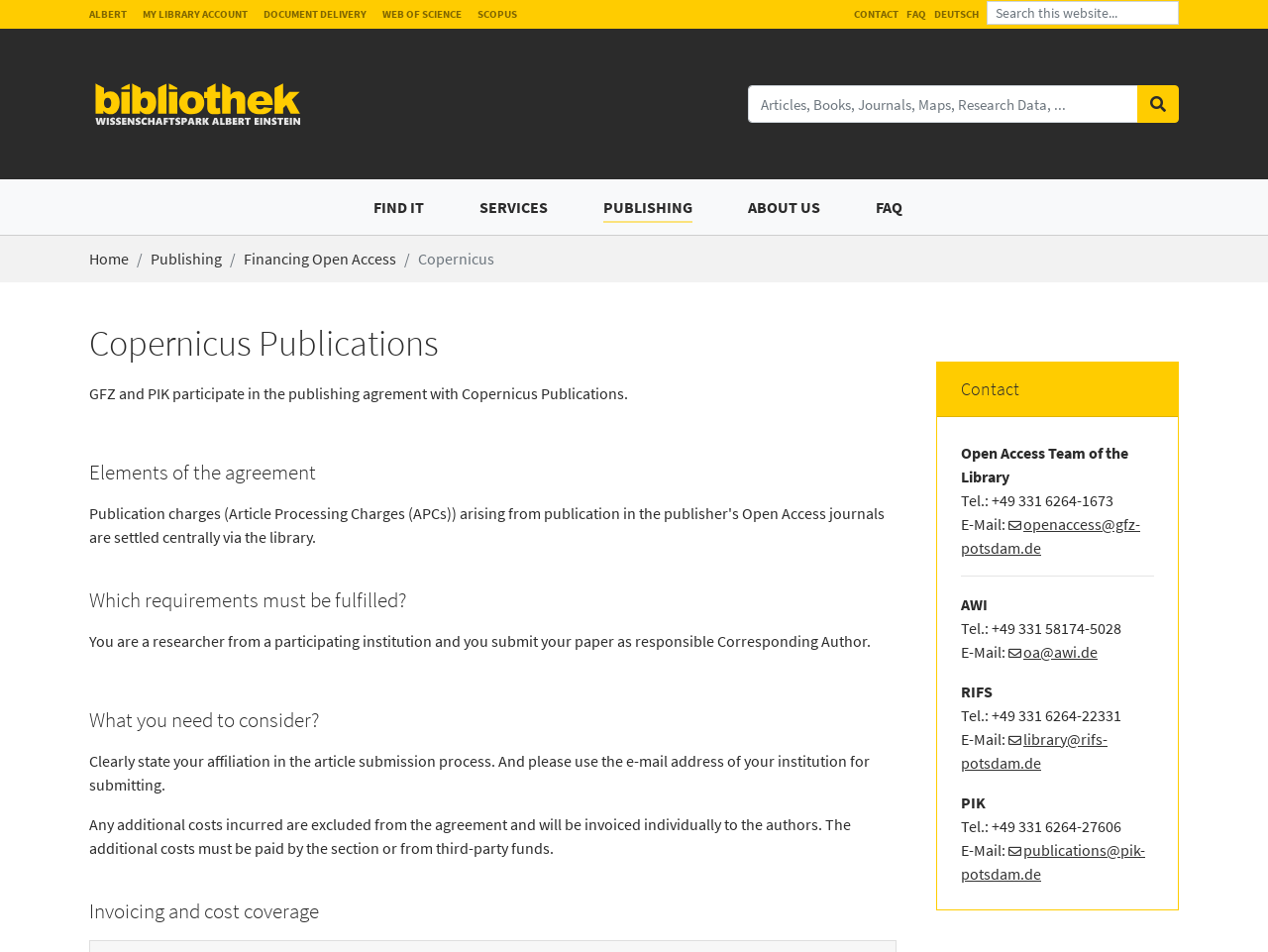Please answer the following question as detailed as possible based on the image: 
What is required for submitting a paper?

I found the answer by looking at the section of the webpage that discusses the requirements for submitting a paper. The section states that the author must clearly state their affiliation in the article submission process.